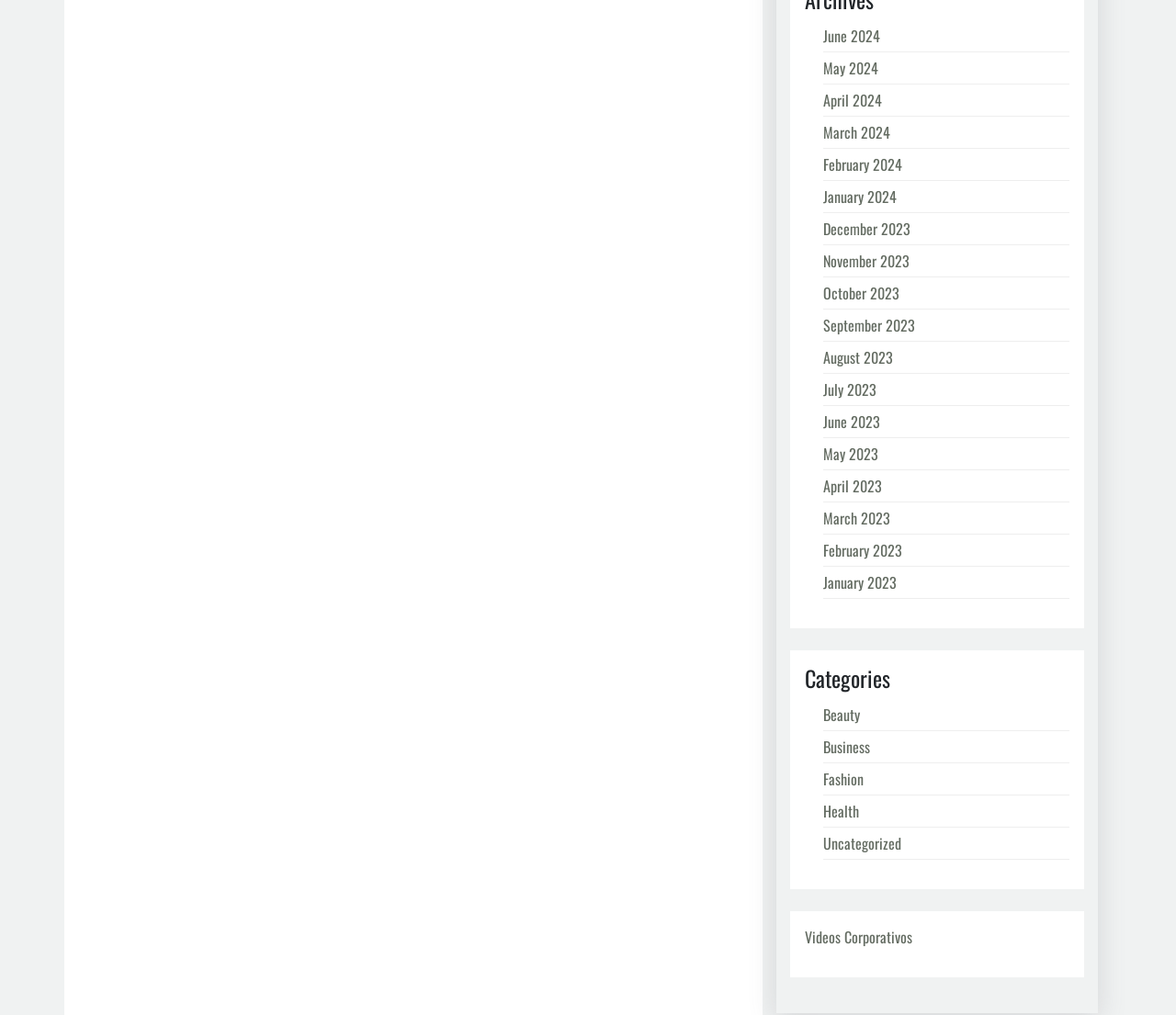Using the description: "February 2023", determine the UI element's bounding box coordinates. Ensure the coordinates are in the format of four float numbers between 0 and 1, i.e., [left, top, right, bottom].

[0.7, 0.531, 0.767, 0.553]